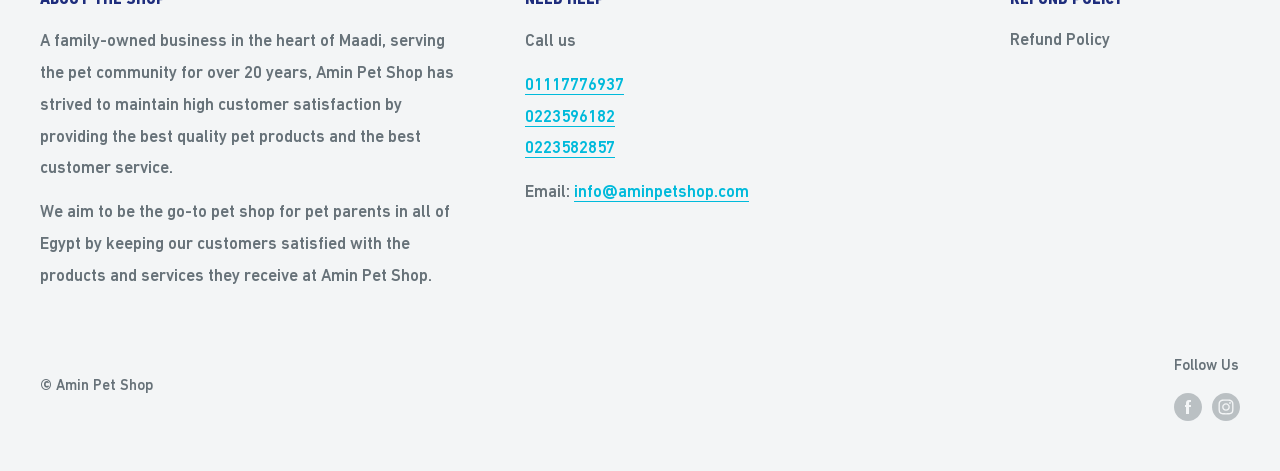Answer this question using a single word or a brief phrase:
What is the copyright information on the webpage?

Amin Pet Shop